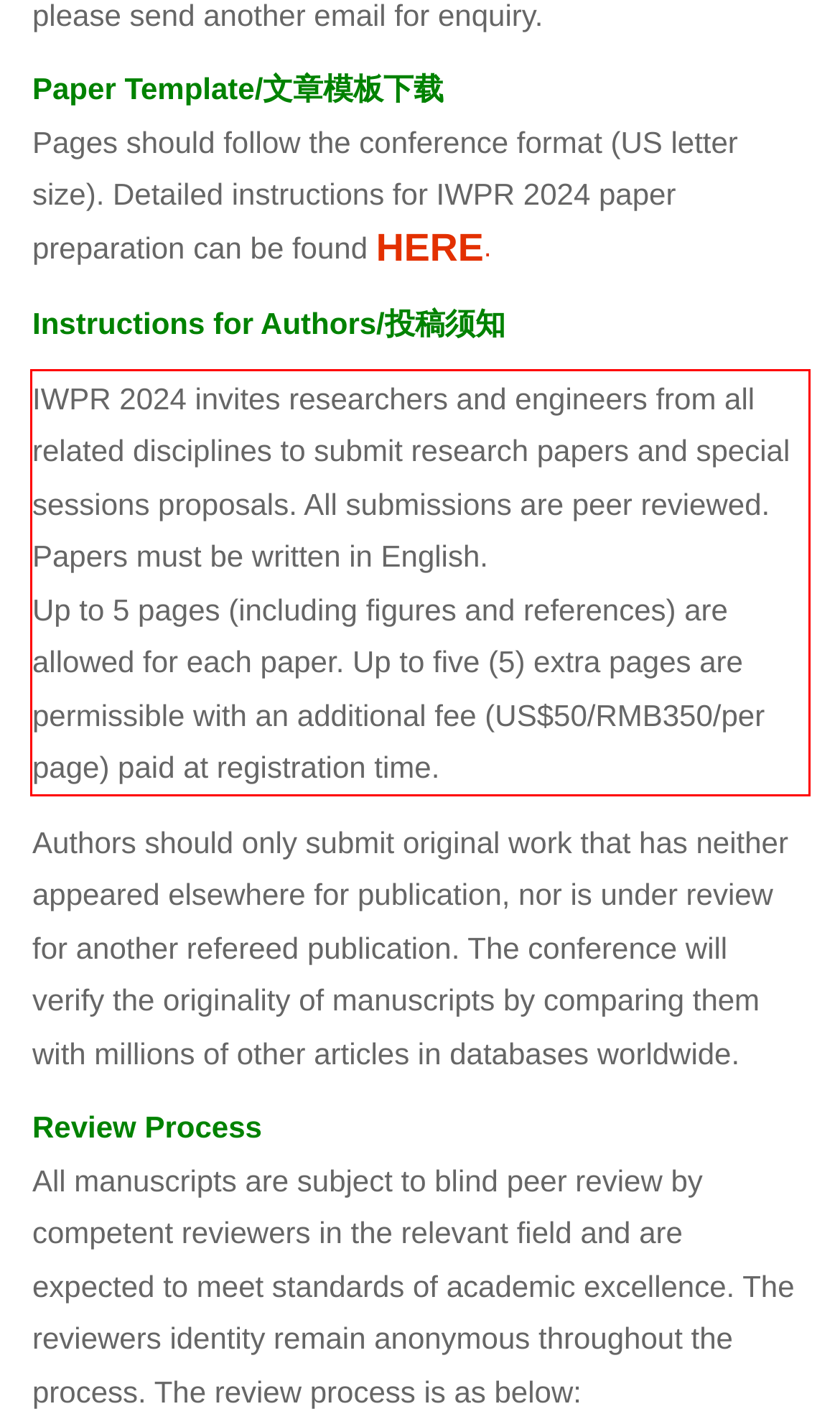Perform OCR on the text inside the red-bordered box in the provided screenshot and output the content.

IWPR 2024 invites researchers and engineers from all related disciplines to submit research papers and special sessions proposals. All submissions are peer reviewed. Papers must be written in English. Up to 5 pages (including figures and references) are allowed for each paper. Up to five (5) extra pages are permissible with an additional fee (US$50/RMB350/per page) paid at registration time.